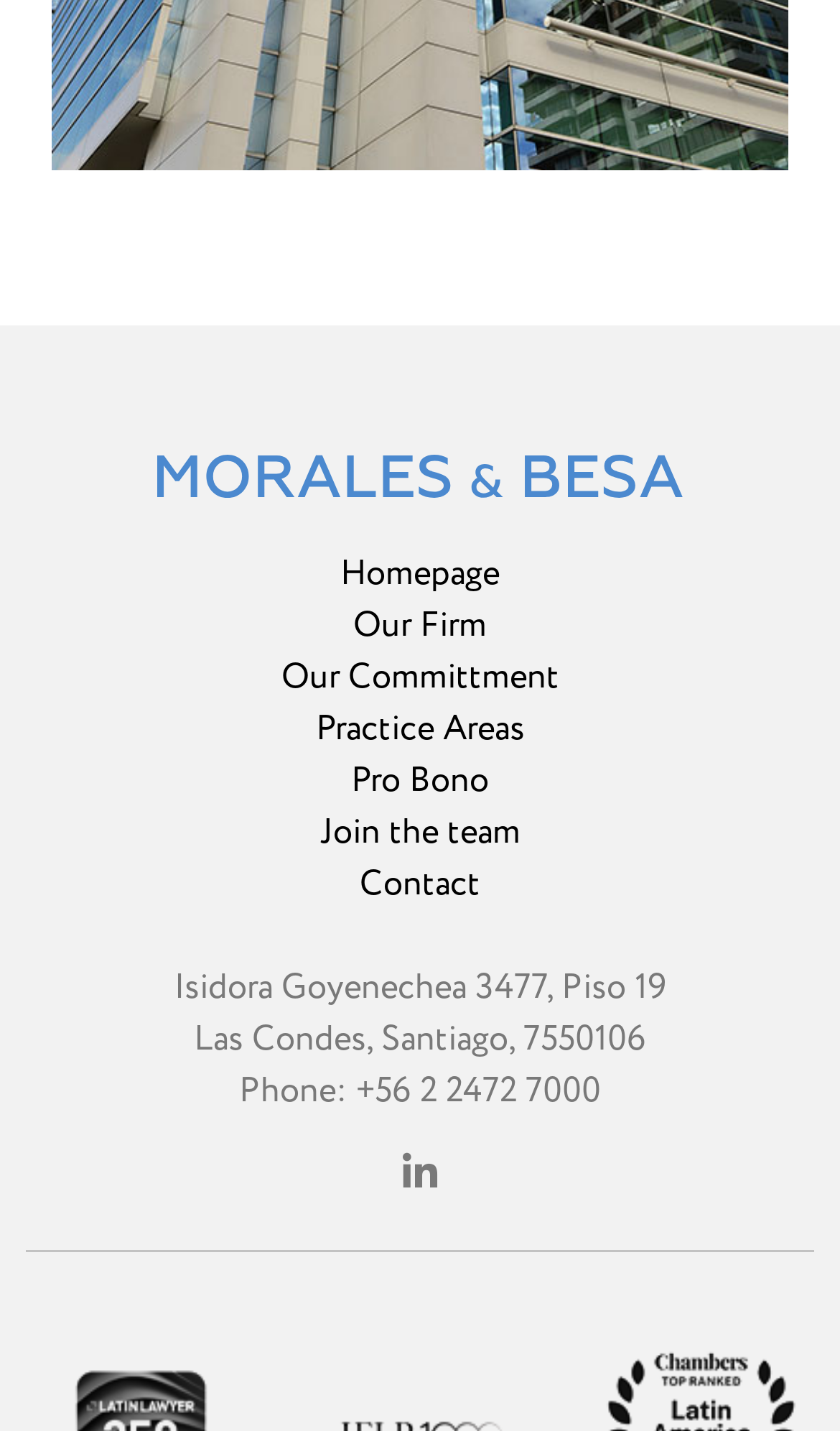Locate the bounding box coordinates of the clickable region necessary to complete the following instruction: "go to homepage". Provide the coordinates in the format of four float numbers between 0 and 1, i.e., [left, top, right, bottom].

[0.405, 0.385, 0.595, 0.419]